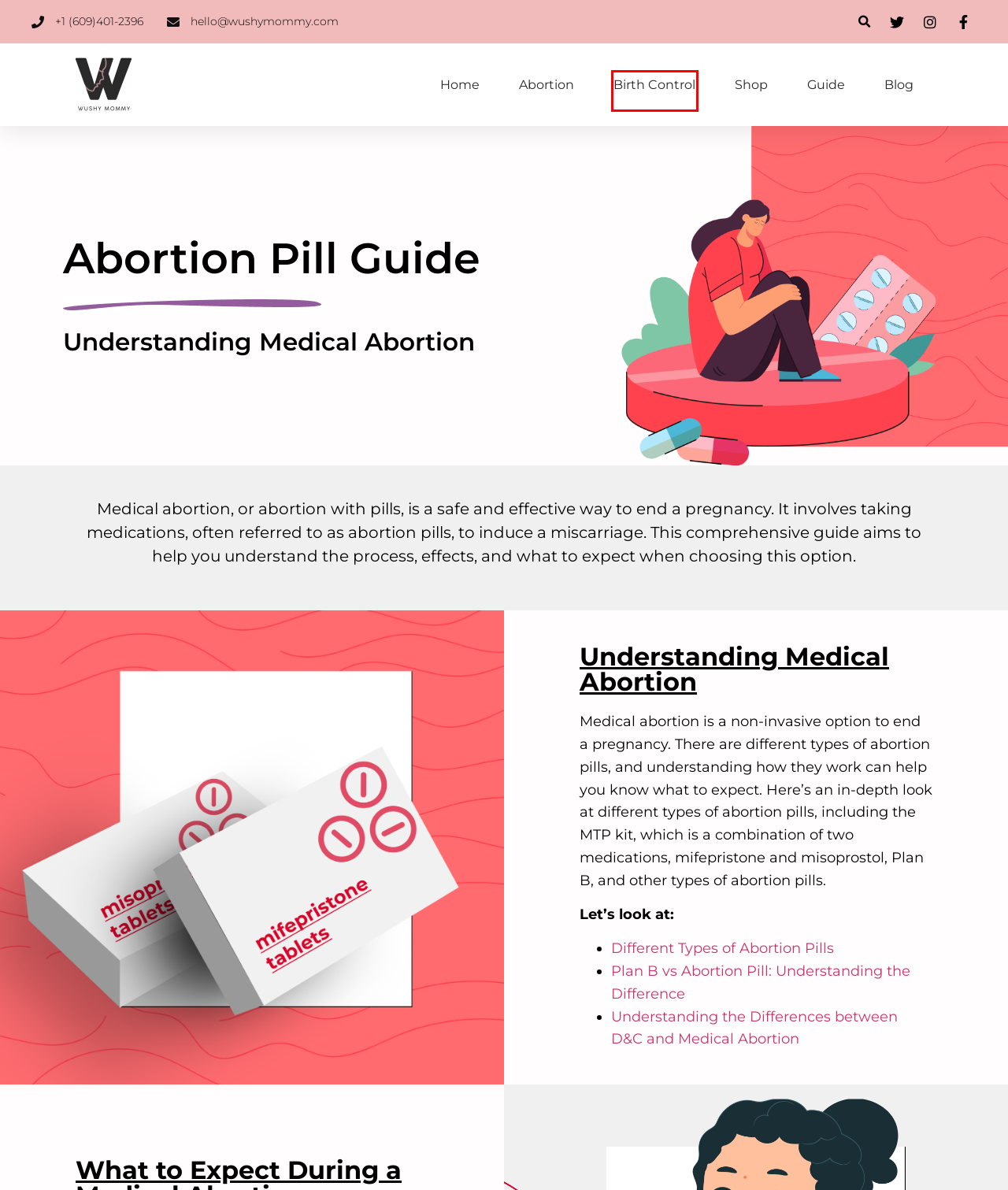Take a look at the provided webpage screenshot featuring a red bounding box around an element. Select the most appropriate webpage description for the page that loads after clicking on the element inside the red bounding box. Here are the candidates:
A. Shop - Wushy Mommy
B. Different Types of Abortion Pills | WushyMommy
C. Wushy Mommy - All Things Pregnancy Related
D. Prevent Your Pregnancy with Various Birth Control Options
E. End Your Unwanted Pregnancy with the Abortion Pill
F. Plan B vs Abortion Pill: Understanding the Difference
G. Blogs - Wushy Mommy
H. D&C vs. Abortion: Understanding the Key Differences

D